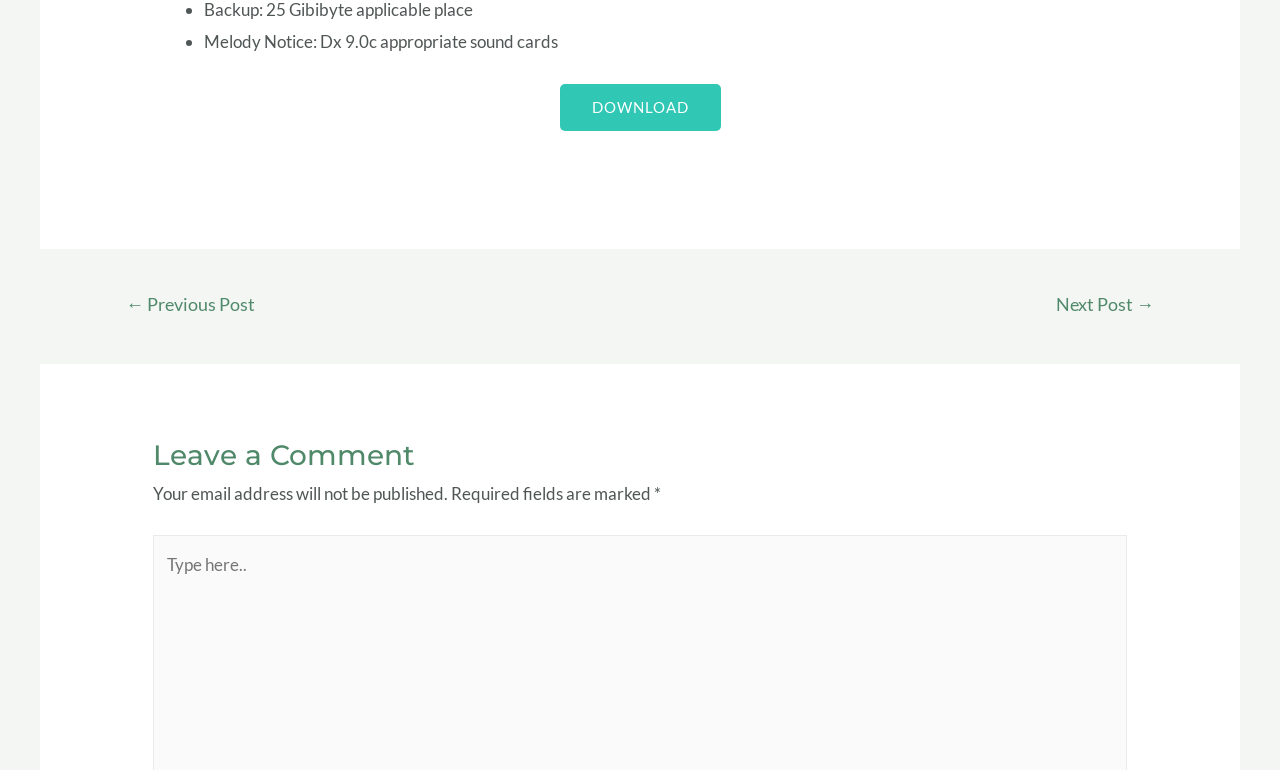Please provide the bounding box coordinate of the region that matches the element description: Download. Coordinates should be in the format (top-left x, top-left y, bottom-right x, bottom-right y) and all values should be between 0 and 1.

[0.437, 0.125, 0.563, 0.152]